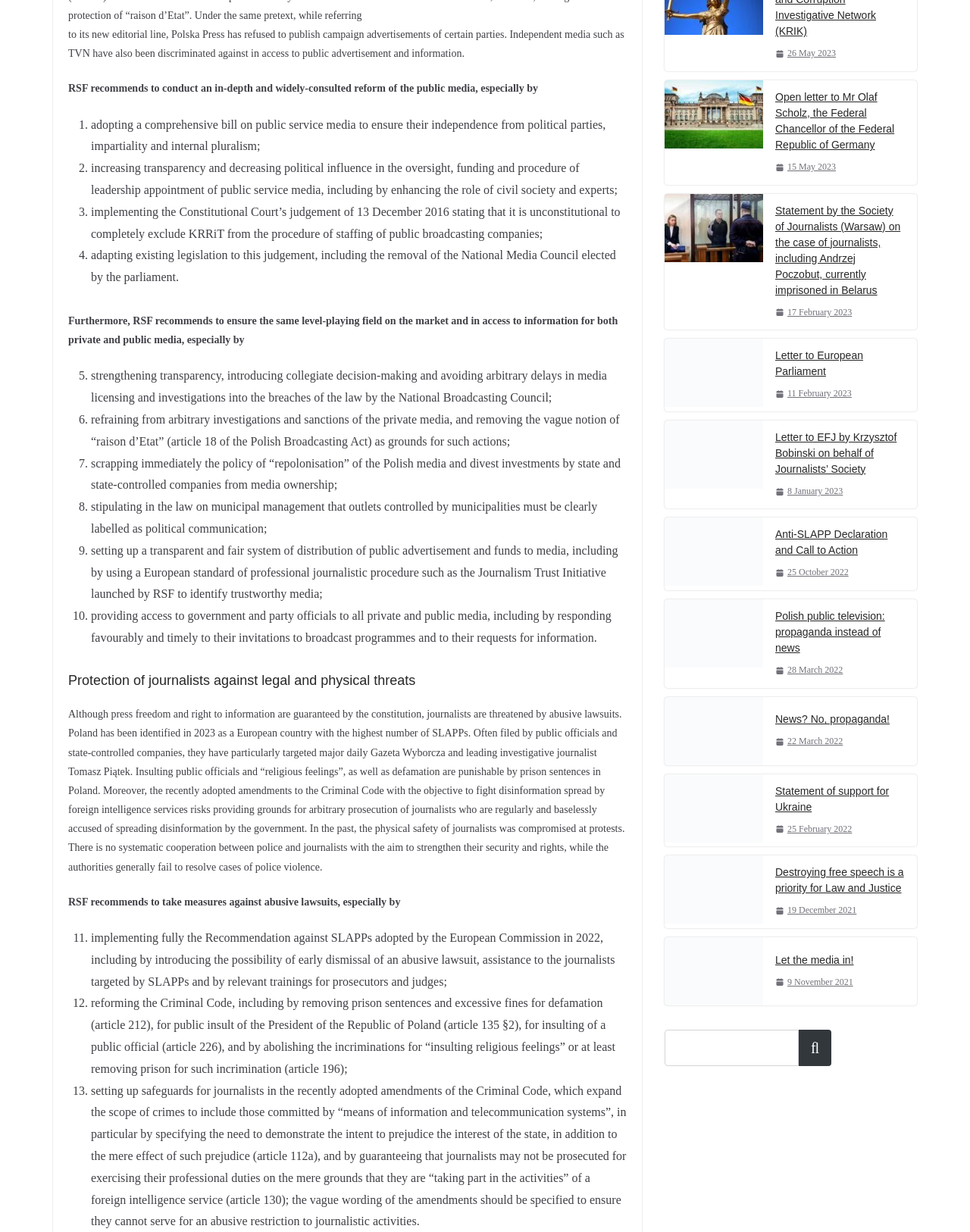Identify the bounding box coordinates for the region to click in order to carry out this instruction: "Read the statement by the Society of Journalists on the case of journalists, including Andrzej Poczobut, currently imprisoned in Belarus". Provide the coordinates using four float numbers between 0 and 1, formatted as [left, top, right, bottom].

[0.685, 0.157, 0.787, 0.268]